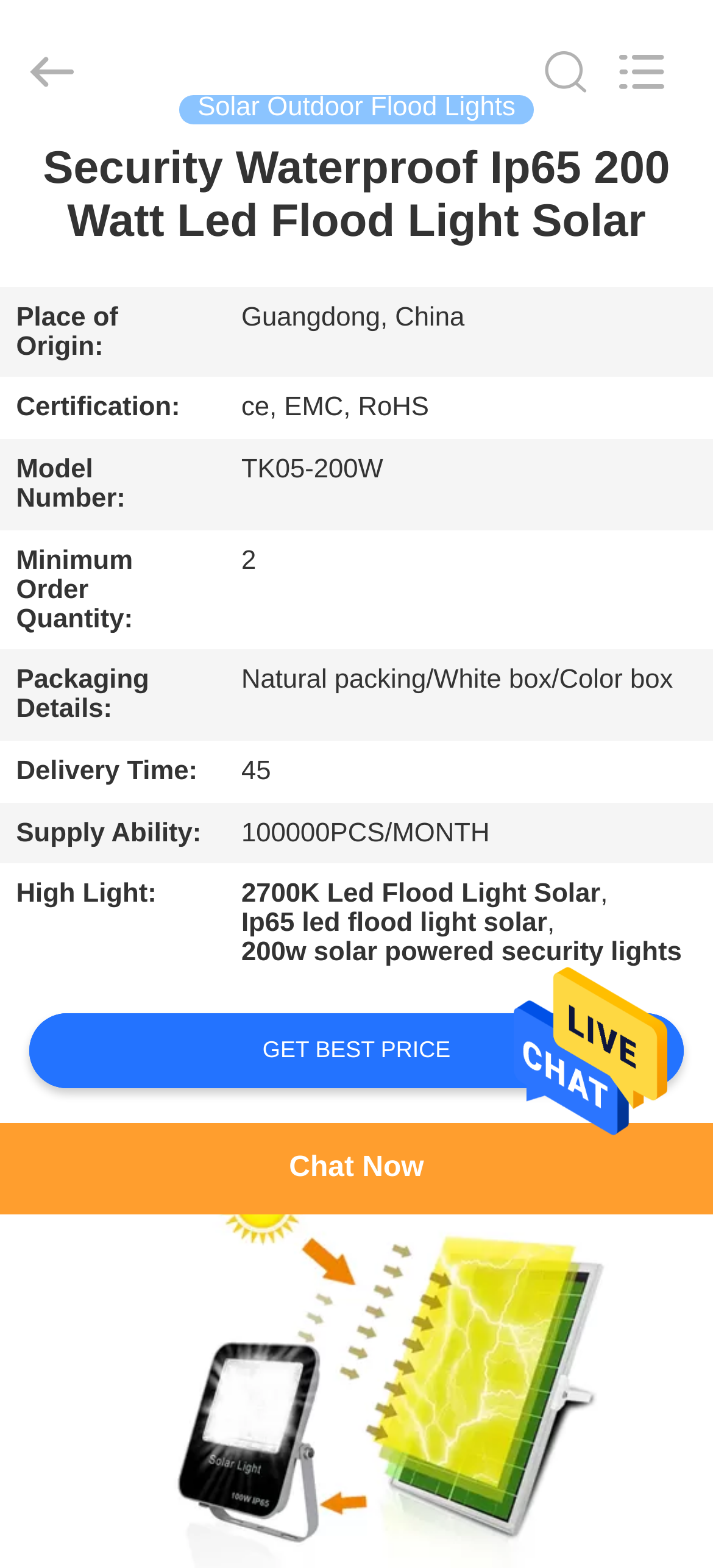Please identify the bounding box coordinates of the element that needs to be clicked to perform the following instruction: "Chat with us".

[0.0, 0.716, 1.0, 0.774]